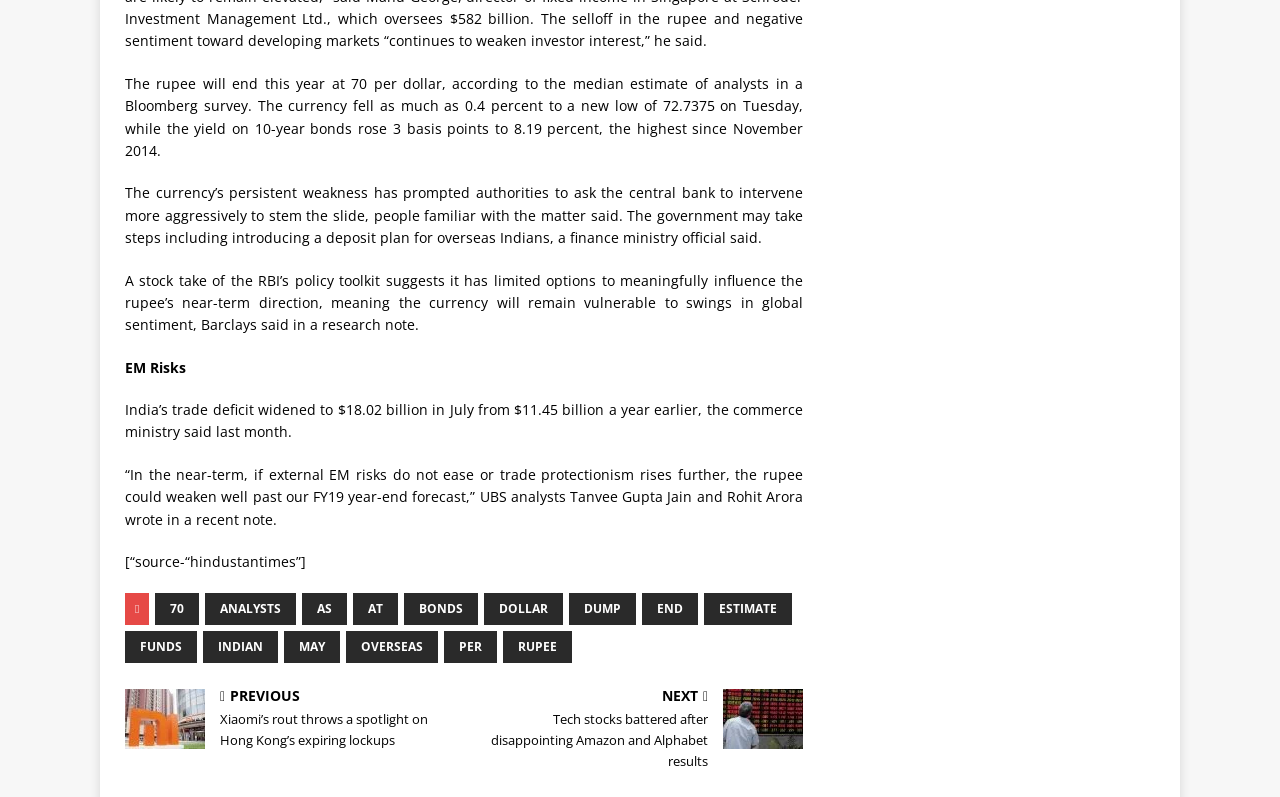Specify the bounding box coordinates of the element's region that should be clicked to achieve the following instruction: "Read more about 'ANALYSTS'". The bounding box coordinates consist of four float numbers between 0 and 1, in the format [left, top, right, bottom].

[0.165, 0.745, 0.236, 0.785]